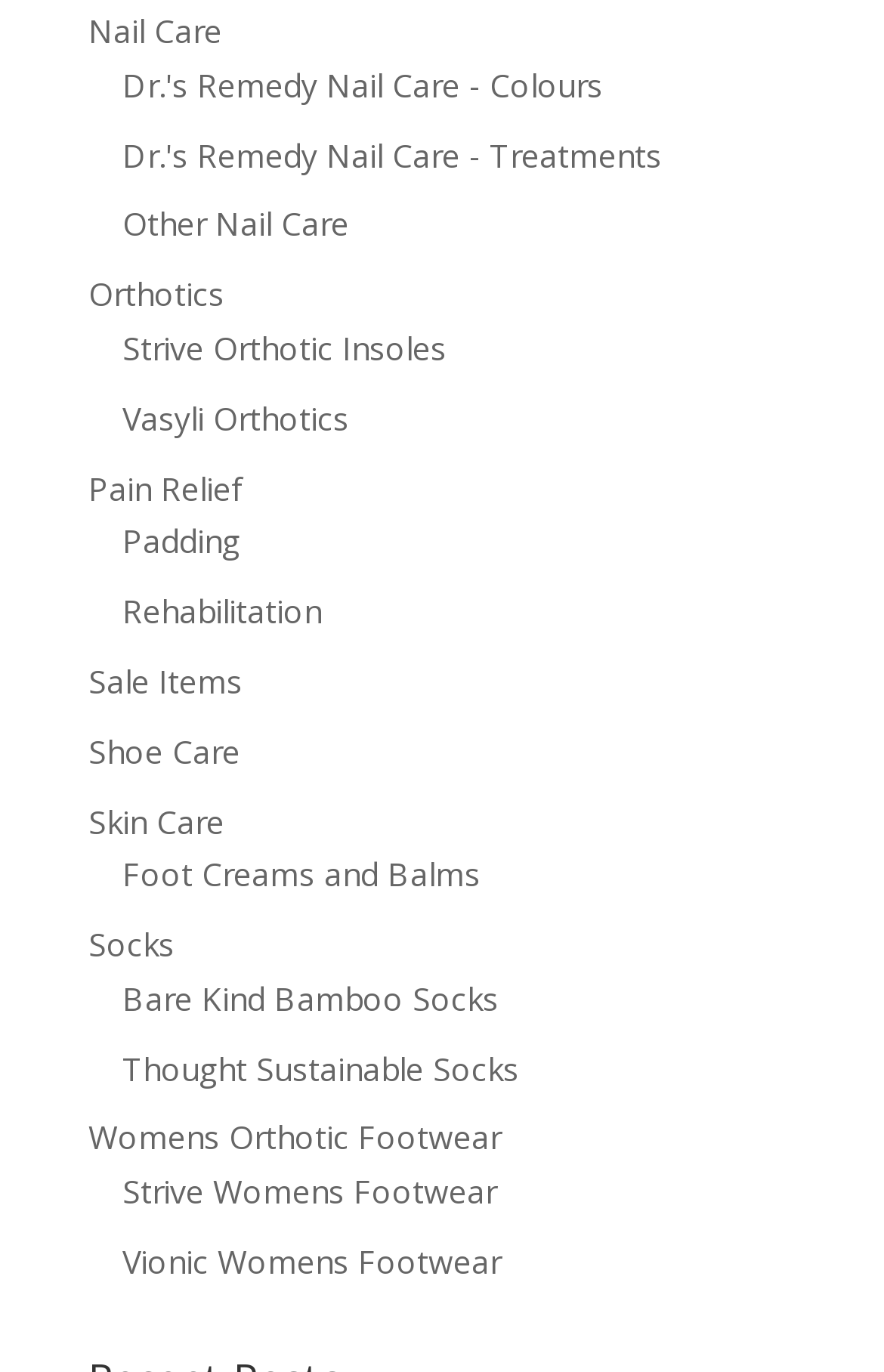Specify the bounding box coordinates of the element's area that should be clicked to execute the given instruction: "View Dr.'s Remedy Nail Care - Colours". The coordinates should be four float numbers between 0 and 1, i.e., [left, top, right, bottom].

[0.138, 0.046, 0.682, 0.077]